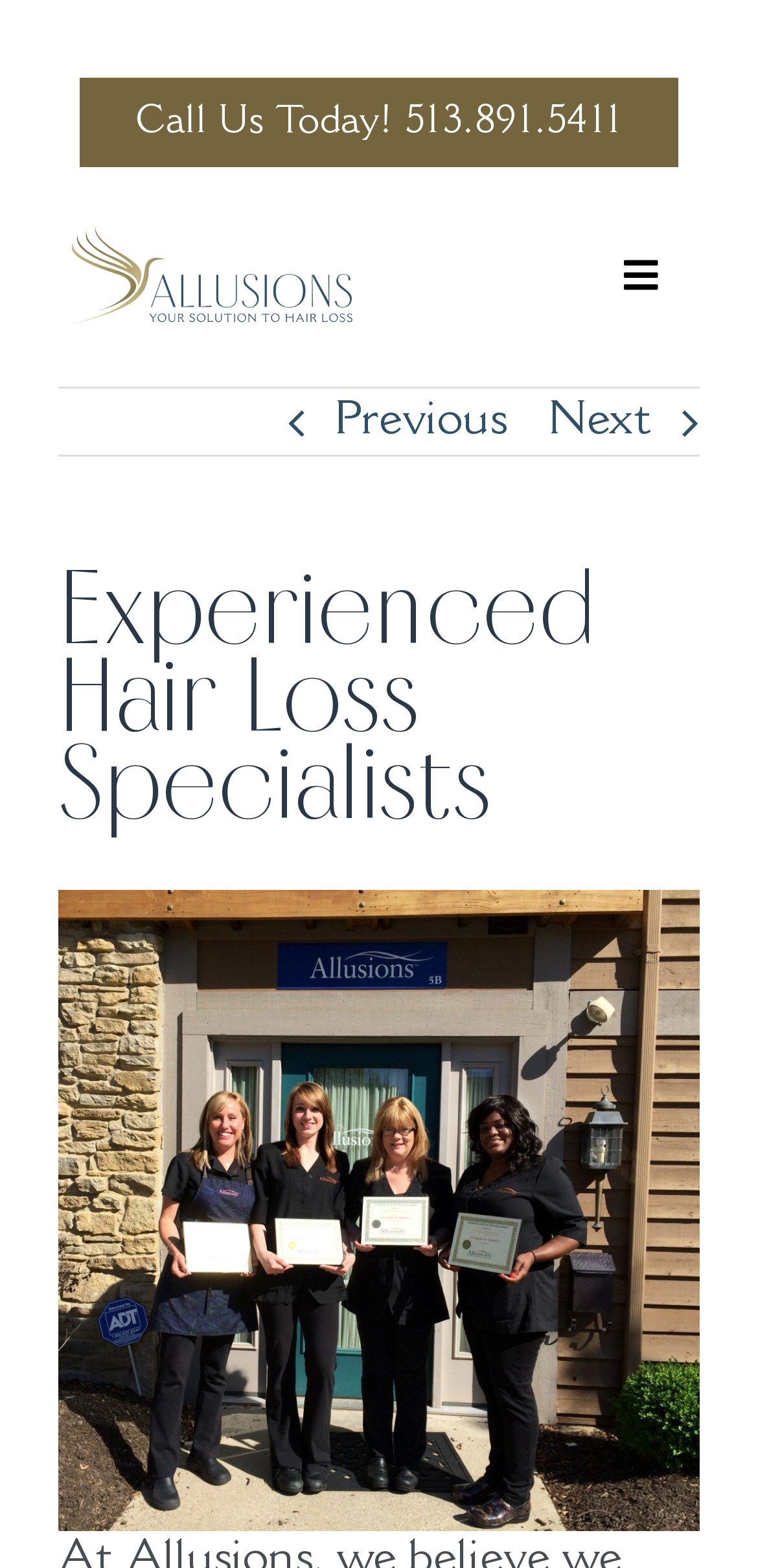What is the purpose of the link at the bottom?
Give a comprehensive and detailed explanation for the question.

I found the purpose of the link at the bottom by looking at the link element with the text 'uf106 Go to Top' which has a bounding box coordinate of [0.192, 0.731, 0.305, 0.786]. This link is likely used to navigate back to the top of the webpage.